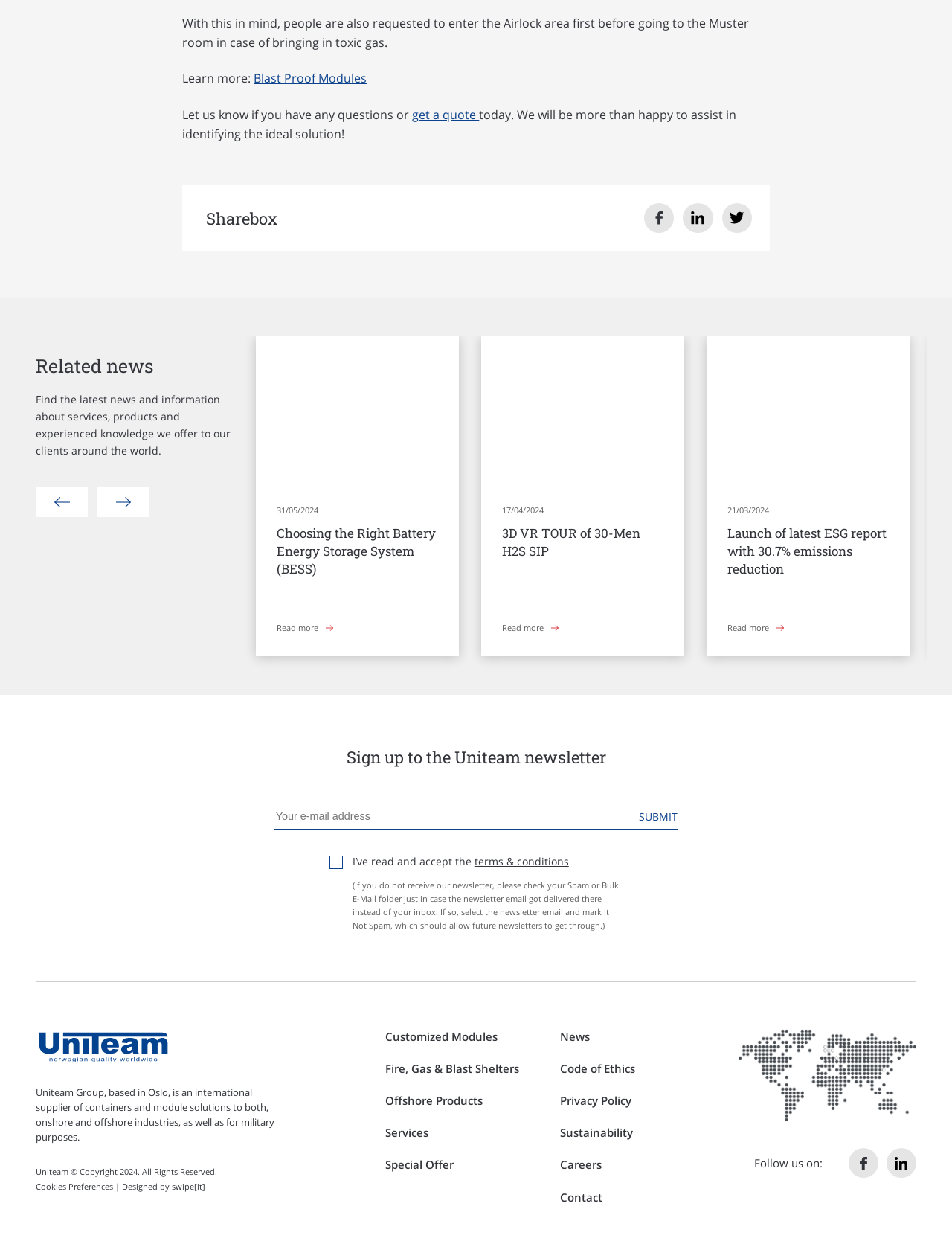Point out the bounding box coordinates of the section to click in order to follow this instruction: "Read more about 'Choosing the Right Battery Energy Storage System (BESS)'".

[0.269, 0.269, 0.482, 0.525]